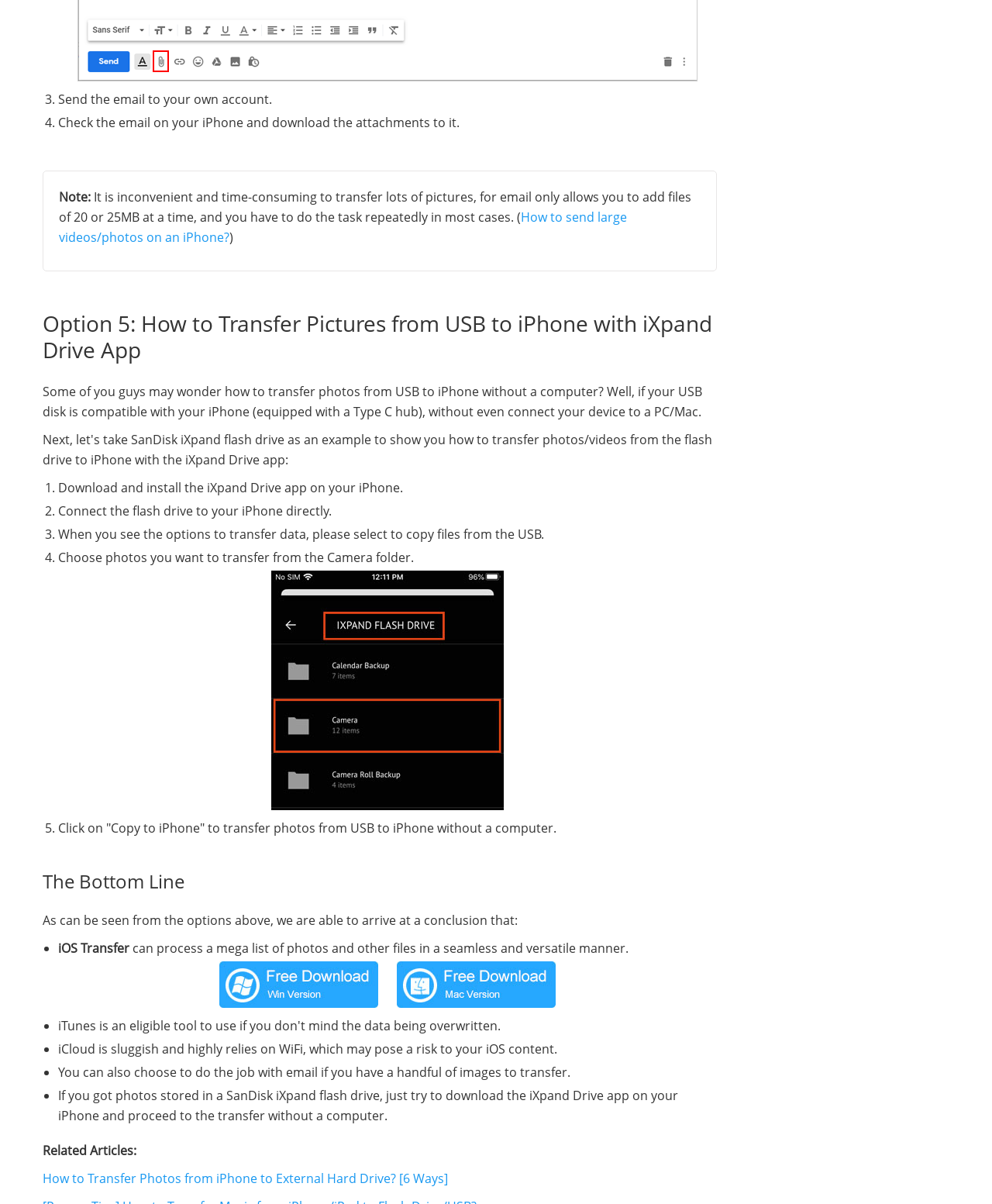Identify the bounding box for the described UI element. Provide the coordinates in (top-left x, top-left y, bottom-right x, bottom-right y) format with values ranging from 0 to 1: Phone Transfer

[0.406, 0.538, 0.497, 0.552]